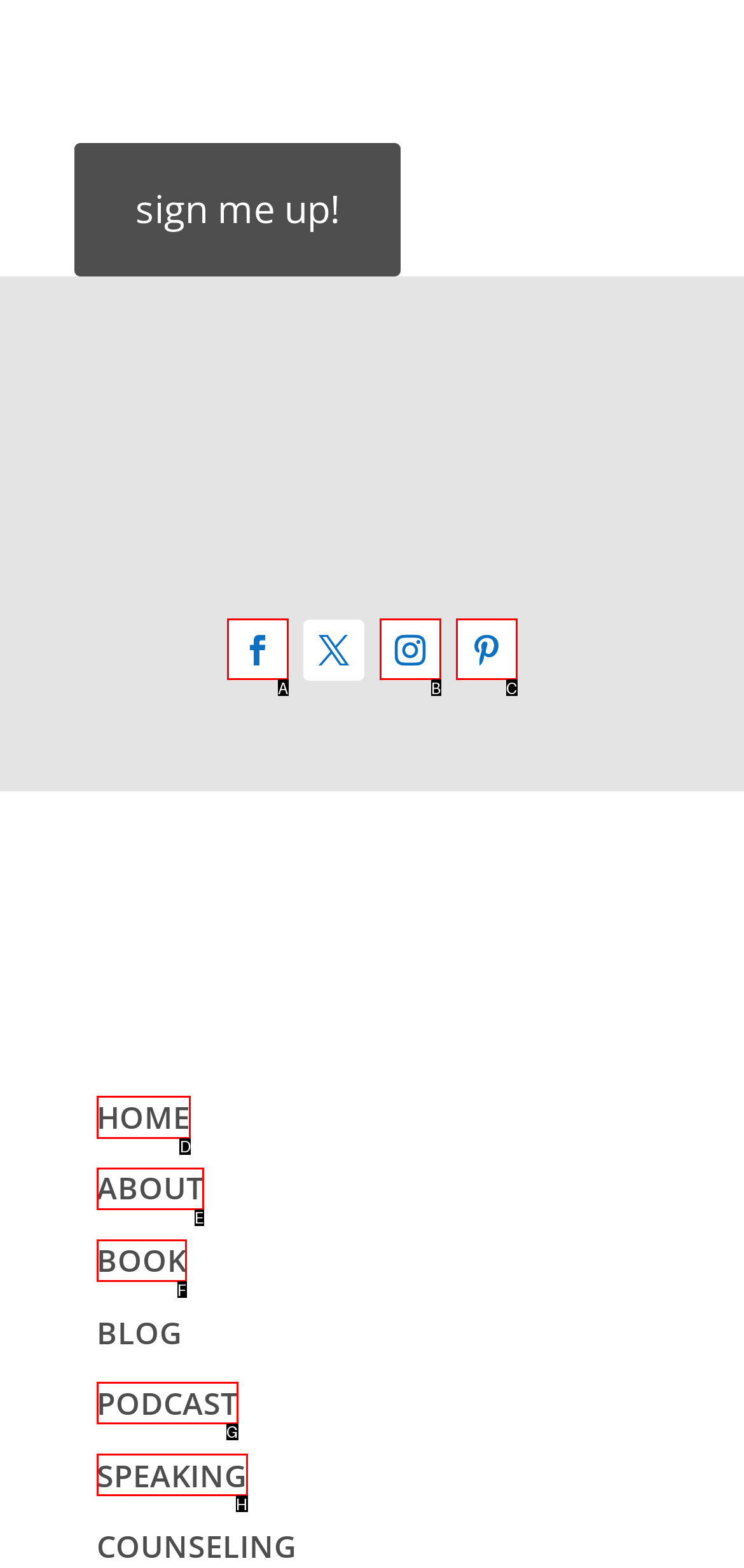For the instruction: Click on 'HOME', determine the appropriate UI element to click from the given options. Respond with the letter corresponding to the correct choice.

D